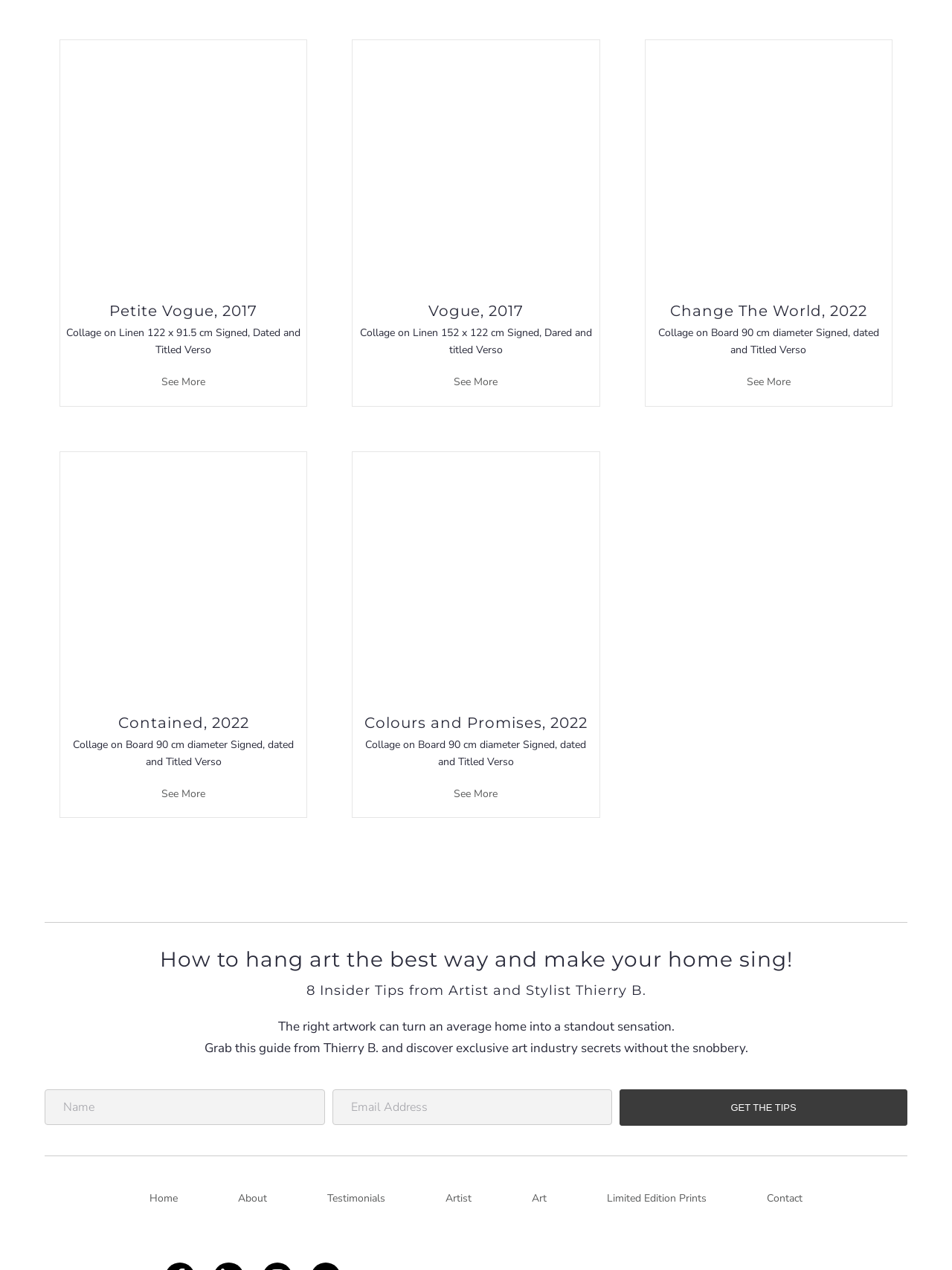Can you show the bounding box coordinates of the region to click on to complete the task described in the instruction: "Go to 'Home'"?

[0.126, 0.928, 0.218, 0.959]